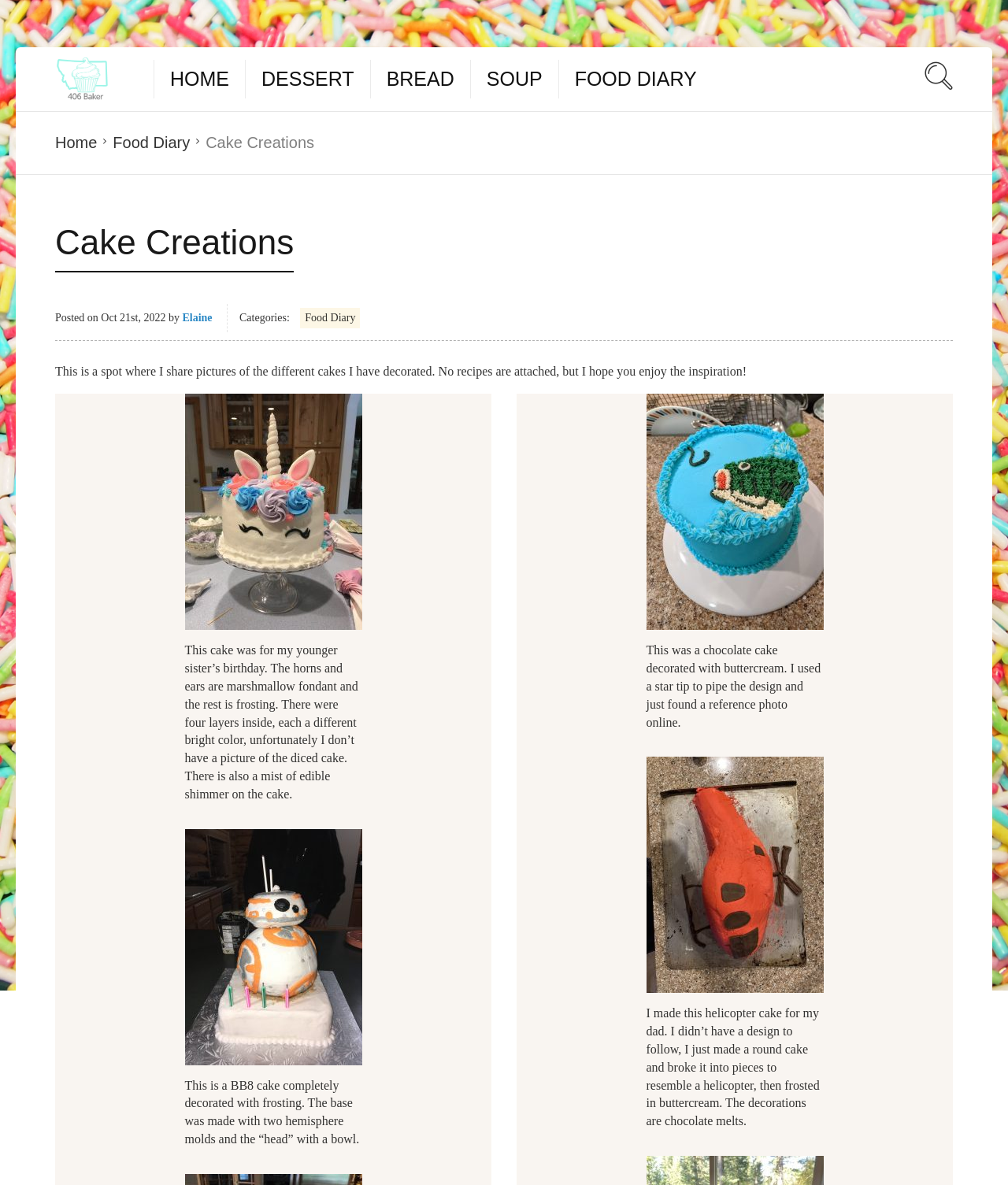Explain the webpage in detail, including its primary components.

The webpage is about Cake Creations, a blog or website focused on showcasing decorated cakes. At the top, there is a navigation menu with links to different sections, including HOME, DESSERT, BREAD, SOUP, and FOOD DIARY. Below the navigation menu, there is a heading that reads "Cake Creations" and a brief introduction to the website.

The main content of the webpage is divided into sections, each featuring a decorated cake. There are four cakes showcased, each with a figure and a corresponding figcaption that provides a description of the cake. The first cake is a birthday cake for the author's younger sister, featuring marshmallow fondant horns and ears, and four layers of bright colors inside. The second cake is a BB8 cake decorated entirely with frosting. The third cake is a chocolate cake decorated with buttercream and piped with a star tip. The fourth cake is a helicopter cake made for the author's dad, broken into pieces to resemble a helicopter and decorated with chocolate melts.

Each cake is displayed with a large image, and the descriptions are provided in a smaller text below the images. The webpage also includes a timestamp and the author's name, Elaine, at the top of the main content section.